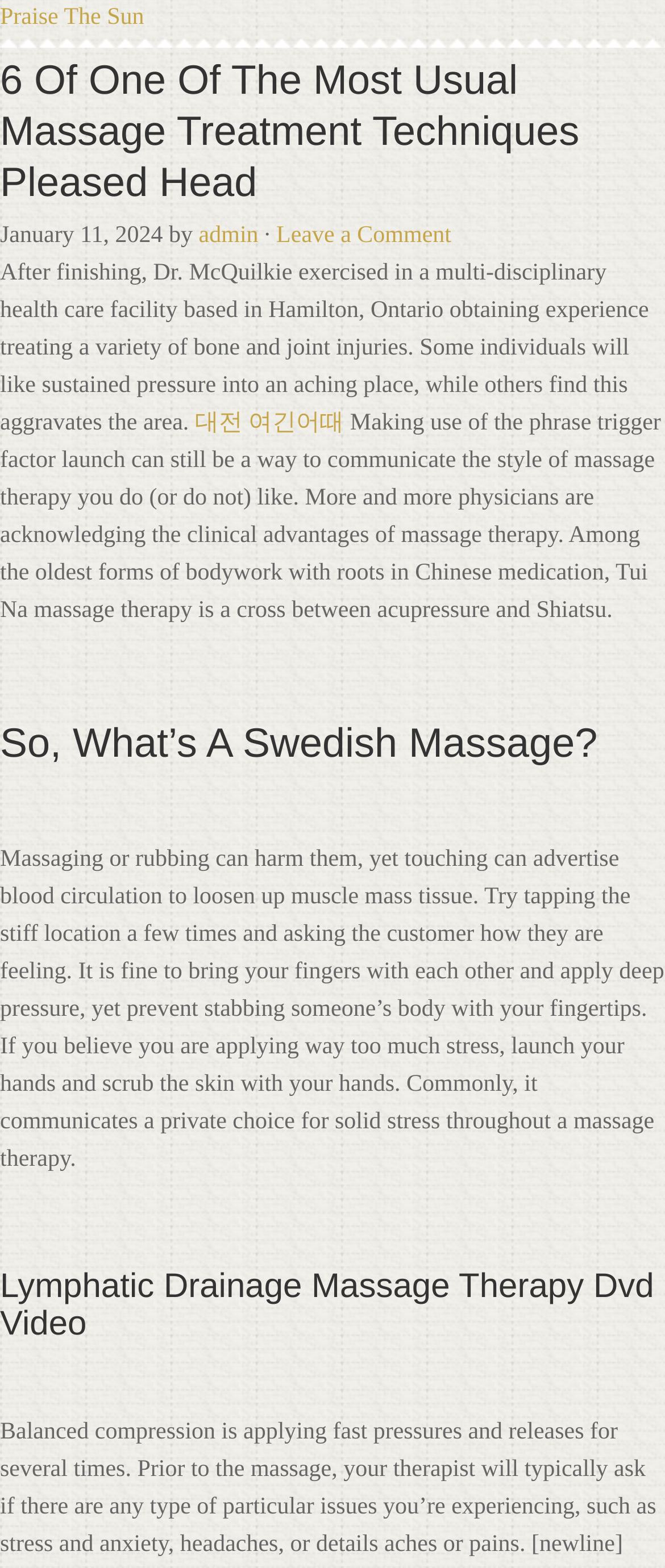Give a detailed account of the webpage.

This webpage appears to be a blog post or article about massage therapy techniques. At the top, there is a header with the title "6 Of One Of The Most Usual Massage Treatment Techniques Pleased Head" and a link to "Praise The Sun". Below the title, there is a timestamp indicating the post was published on January 11, 2024, followed by the author's name "admin". 

To the right of the author's name, there is a link to "Leave a Comment". The main content of the webpage is divided into several sections, each with a heading. The first section describes Dr. McQuilkie's experience in treating bone and joint injuries, and how some individuals prefer sustained pressure on aching areas while others find it aggravating. 

Below this section, there is a link to "대전 여긴어때" and a paragraph discussing the benefits of massage therapy, including its roots in Chinese medicine. The next section is headed "So, What’s A Swedish Massage?" and provides guidance on massaging techniques, including how to apply pressure and avoid causing harm. 

Finally, there is a section headed "Lymphatic Drainage Massage Therapy Dvd Video", although it appears to be empty except for a non-breaking space character. Throughout the webpage, there are no images, but there are several links and headings that break up the text into distinct sections.